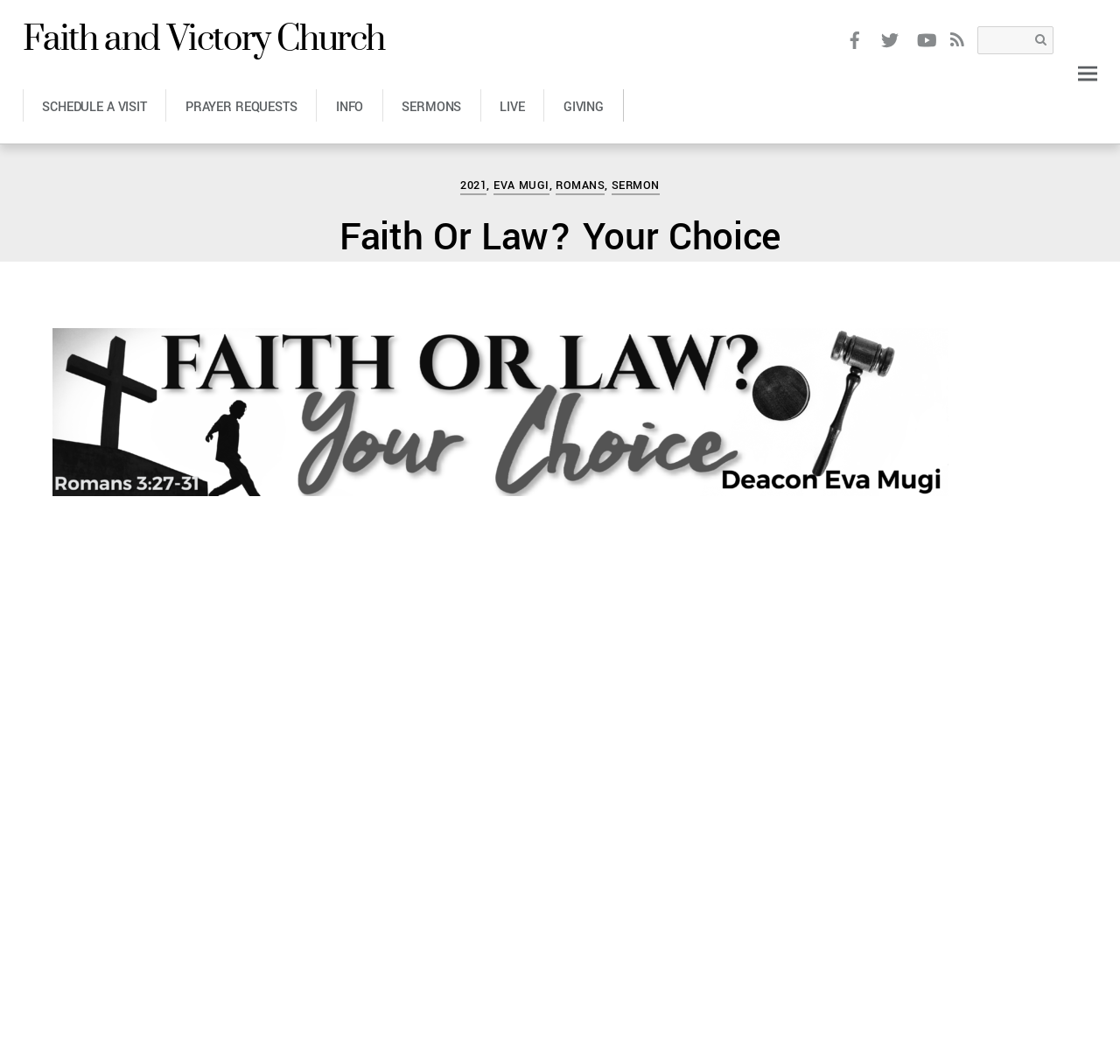Provide a one-word or short-phrase response to the question:
What is the name of the church?

Faith and Victory Church